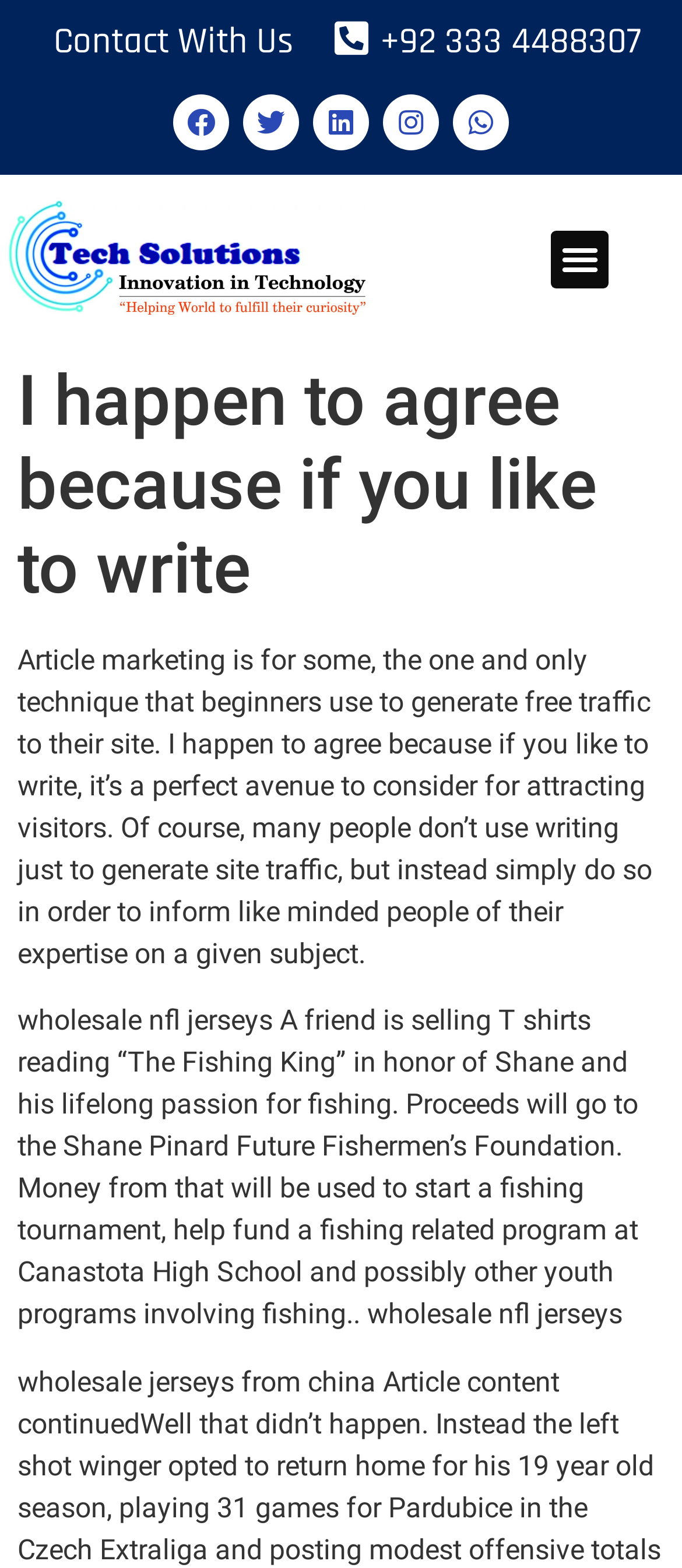What is the contact phone number?
Look at the screenshot and provide an in-depth answer.

The contact phone number can be found in the top section of the webpage, where it is listed as a link with the text '+92 333 4488307'.